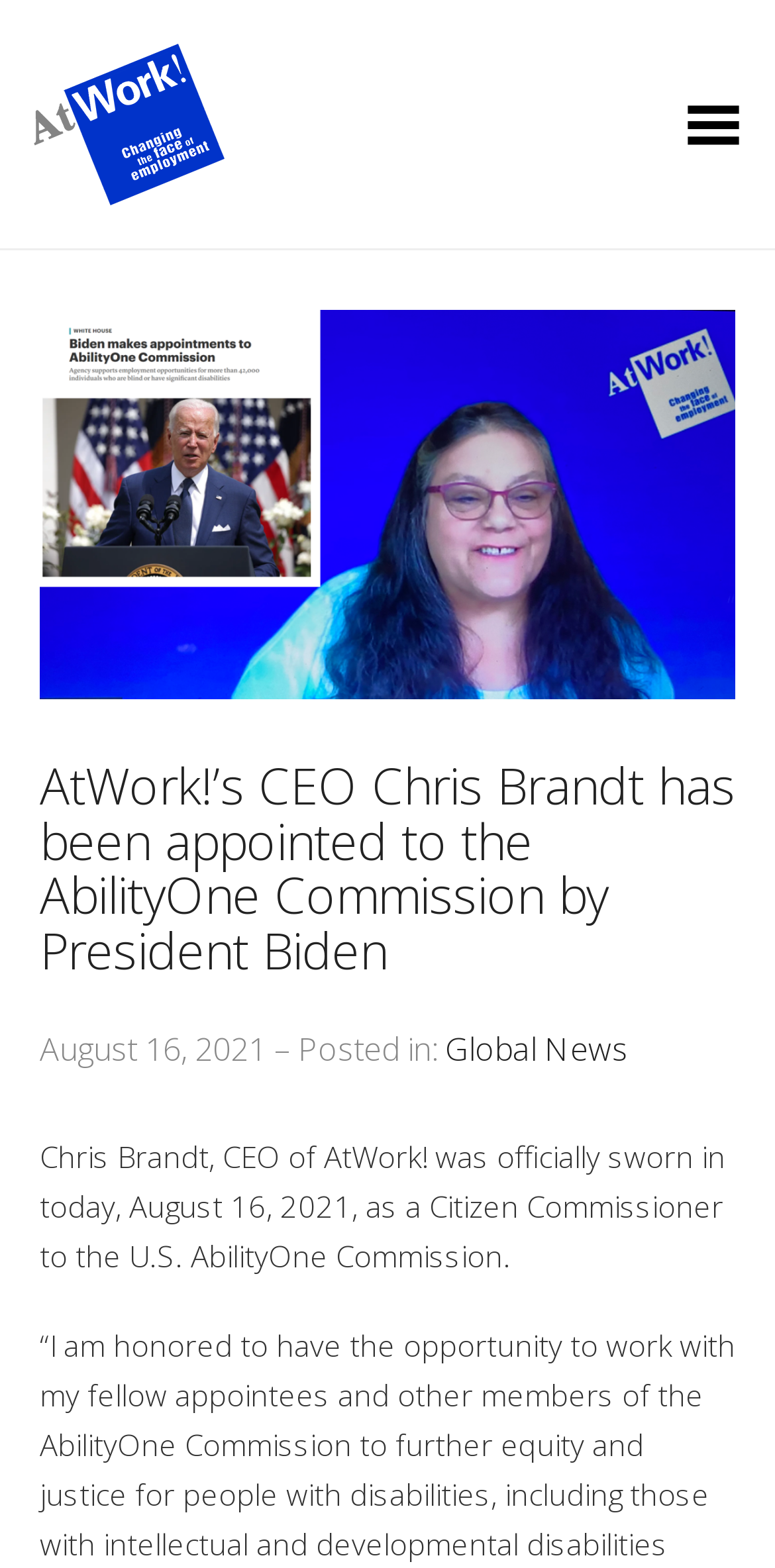Provide the text content of the webpage's main heading.

AtWork!’s CEO Chris Brandt has been appointed to the AbilityOne Commission by President Biden
August 16, 2021 – Posted in: Global News